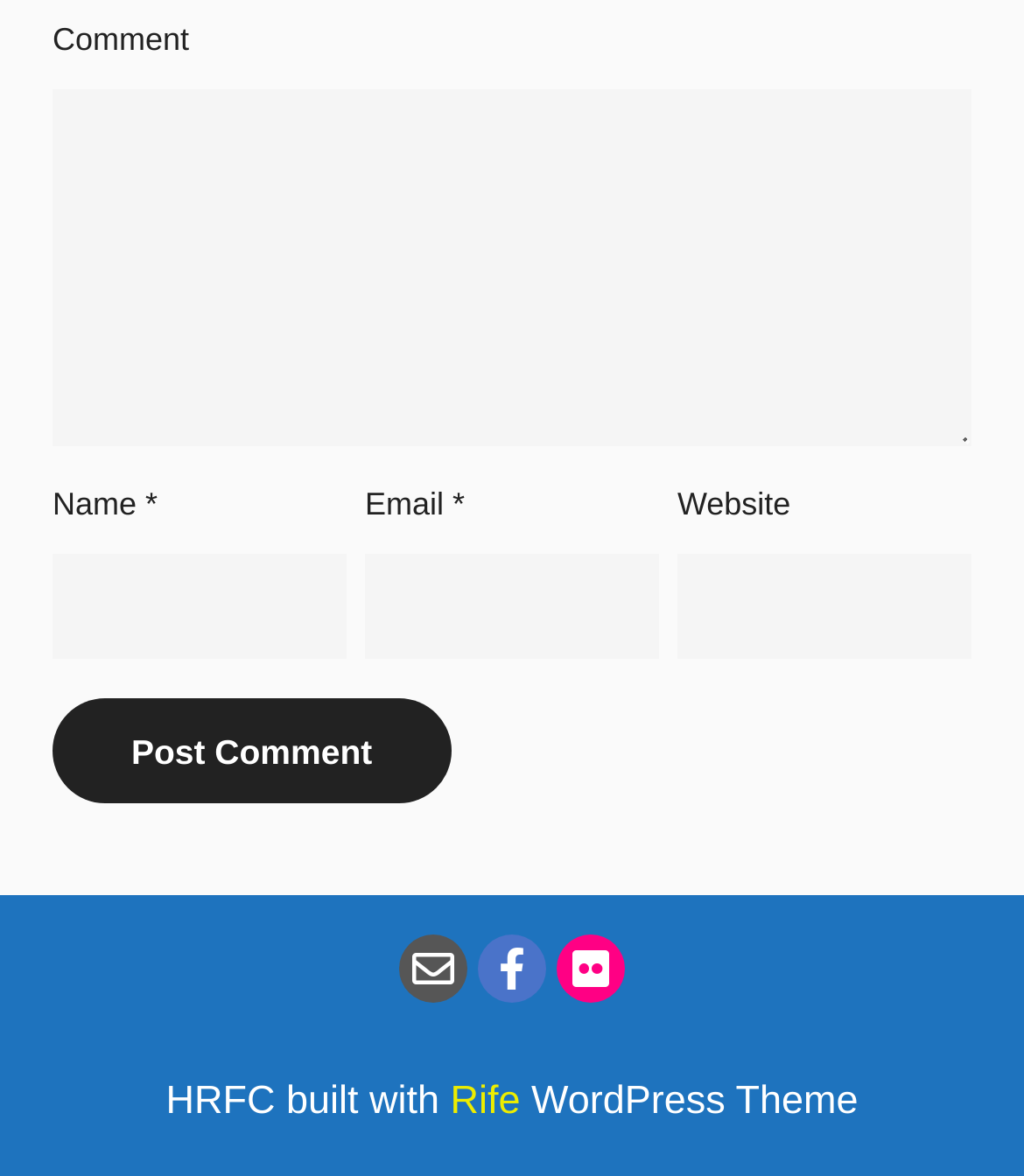Determine the coordinates of the bounding box that should be clicked to complete the instruction: "Post a comment". The coordinates should be represented by four float numbers between 0 and 1: [left, top, right, bottom].

[0.051, 0.415, 0.44, 0.504]